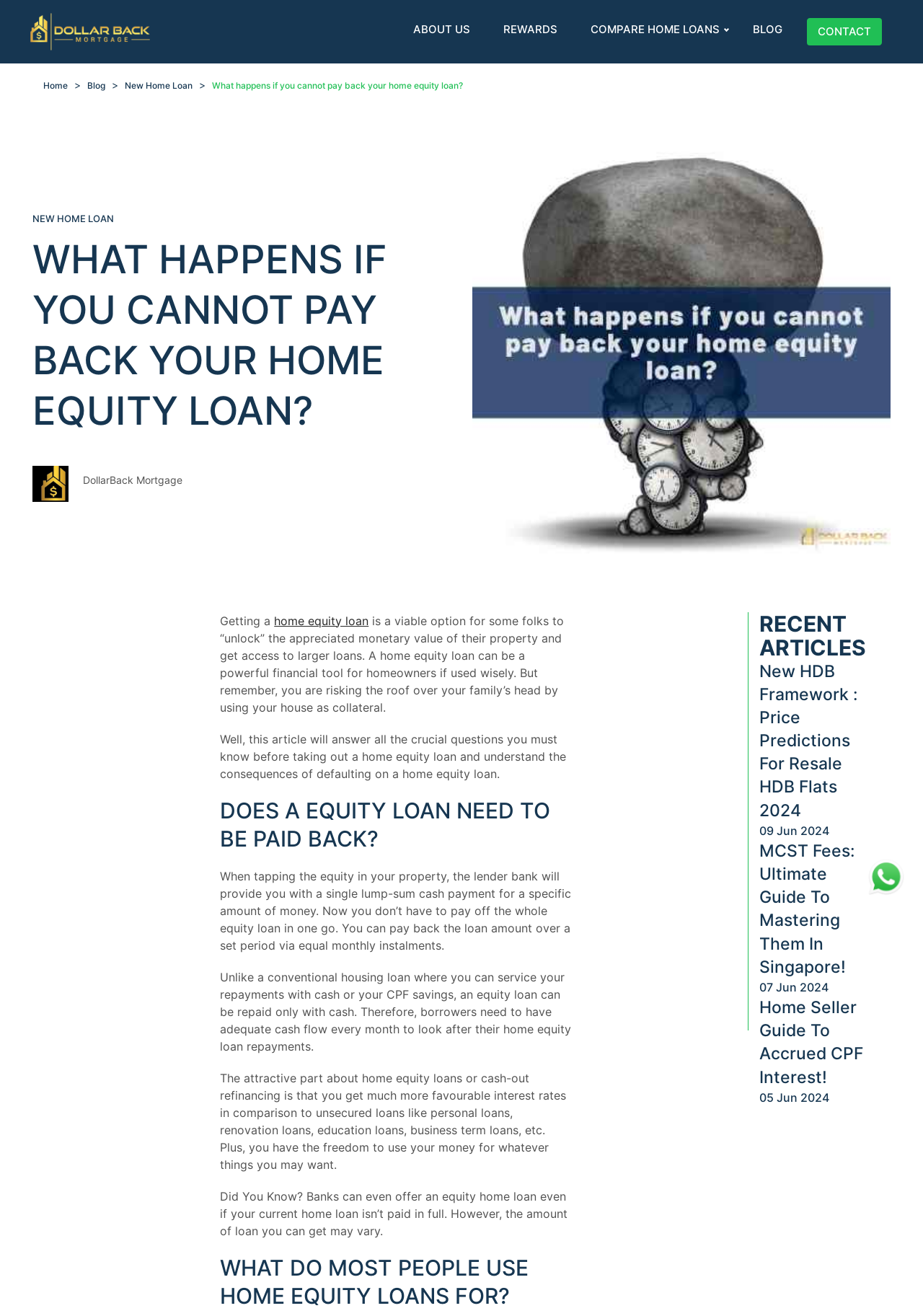Can you pinpoint the bounding box coordinates for the clickable element required for this instruction: "Learn more about 'Home Equity Loan'"? The coordinates should be four float numbers between 0 and 1, i.e., [left, top, right, bottom].

[0.297, 0.466, 0.399, 0.477]